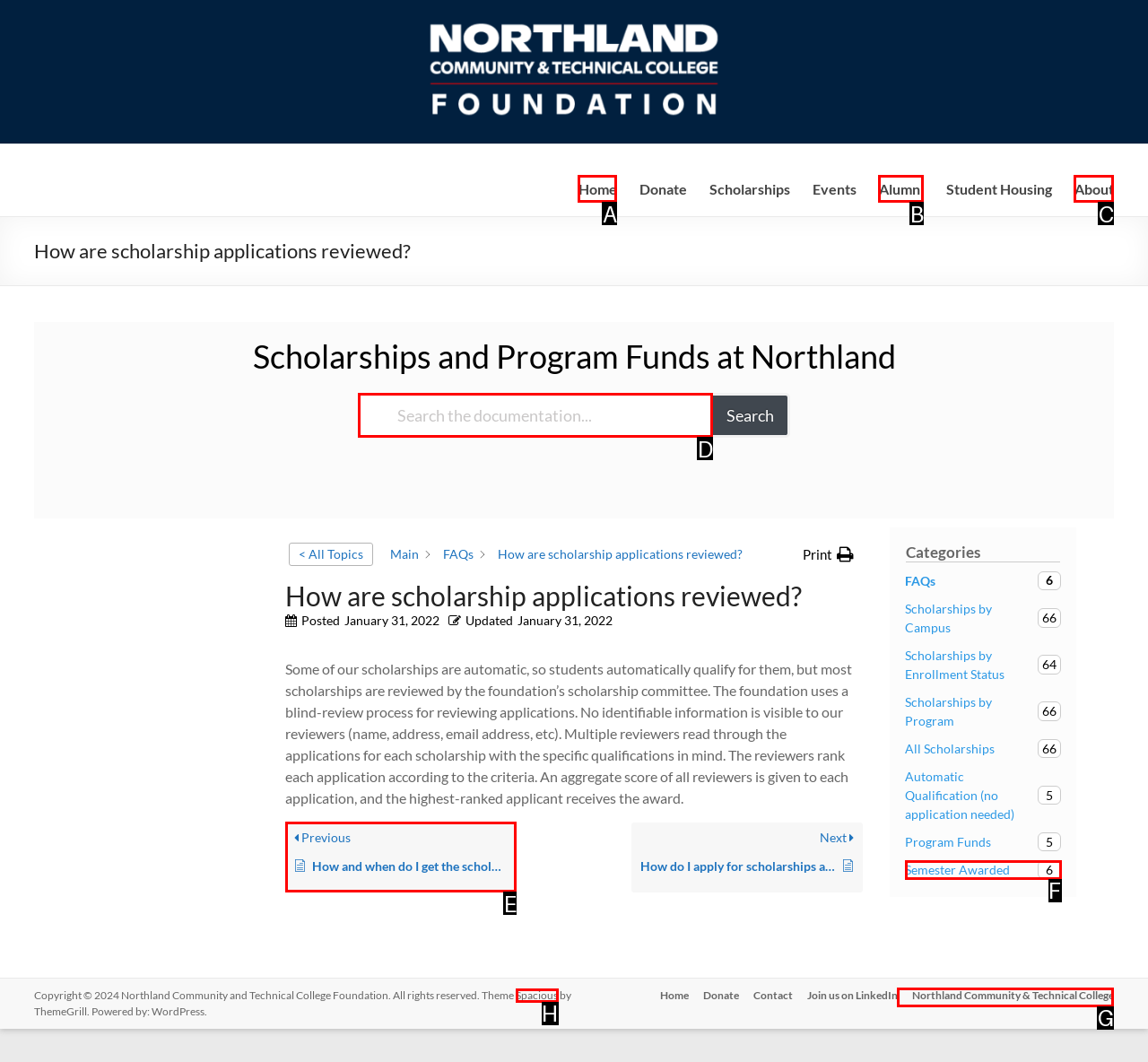Which HTML element should be clicked to complete the task: Search the documentation? Answer with the letter of the corresponding option.

D